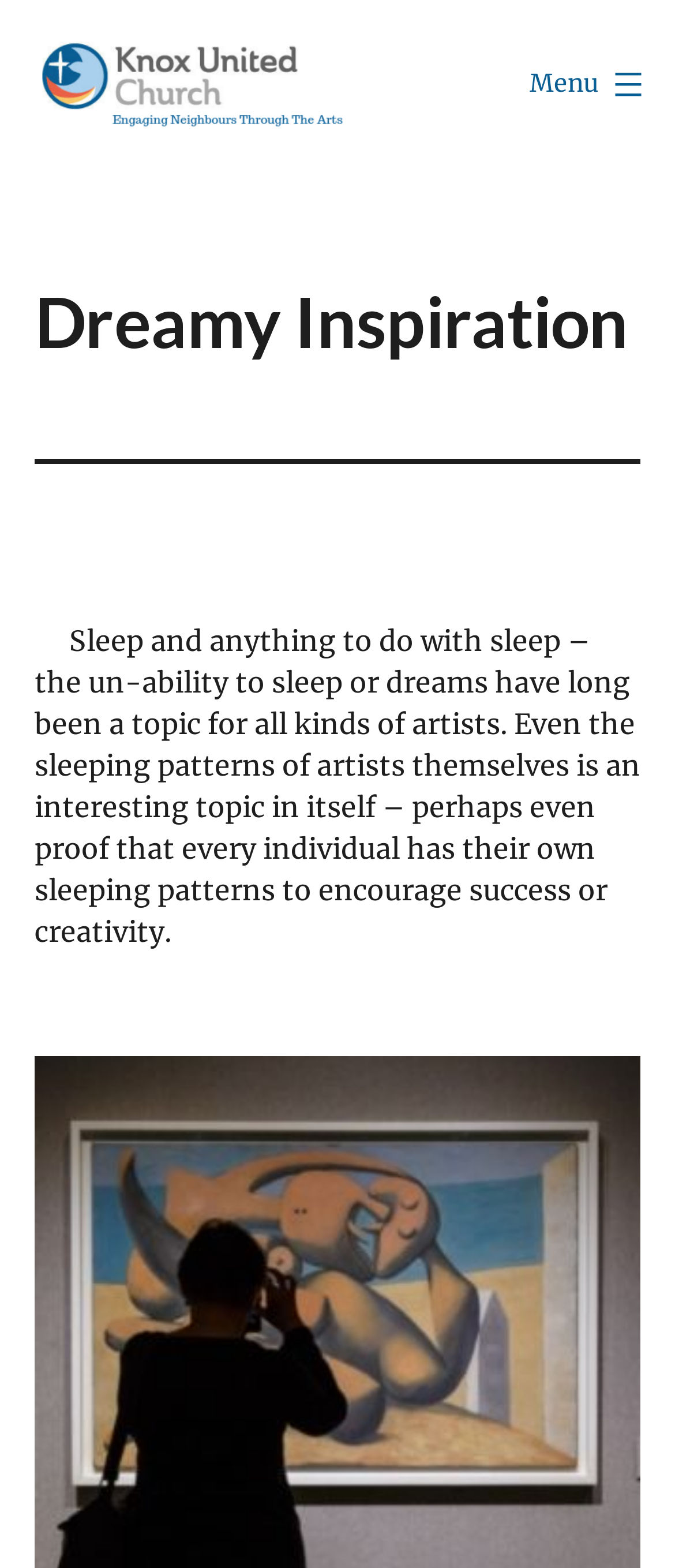What is the name of the header?
Kindly offer a detailed explanation using the data available in the image.

I examined the heading element with the text 'Dreamy Inspiration' and found that it is a header element. This suggests that the name of the header is 'Dreamy Inspiration'.